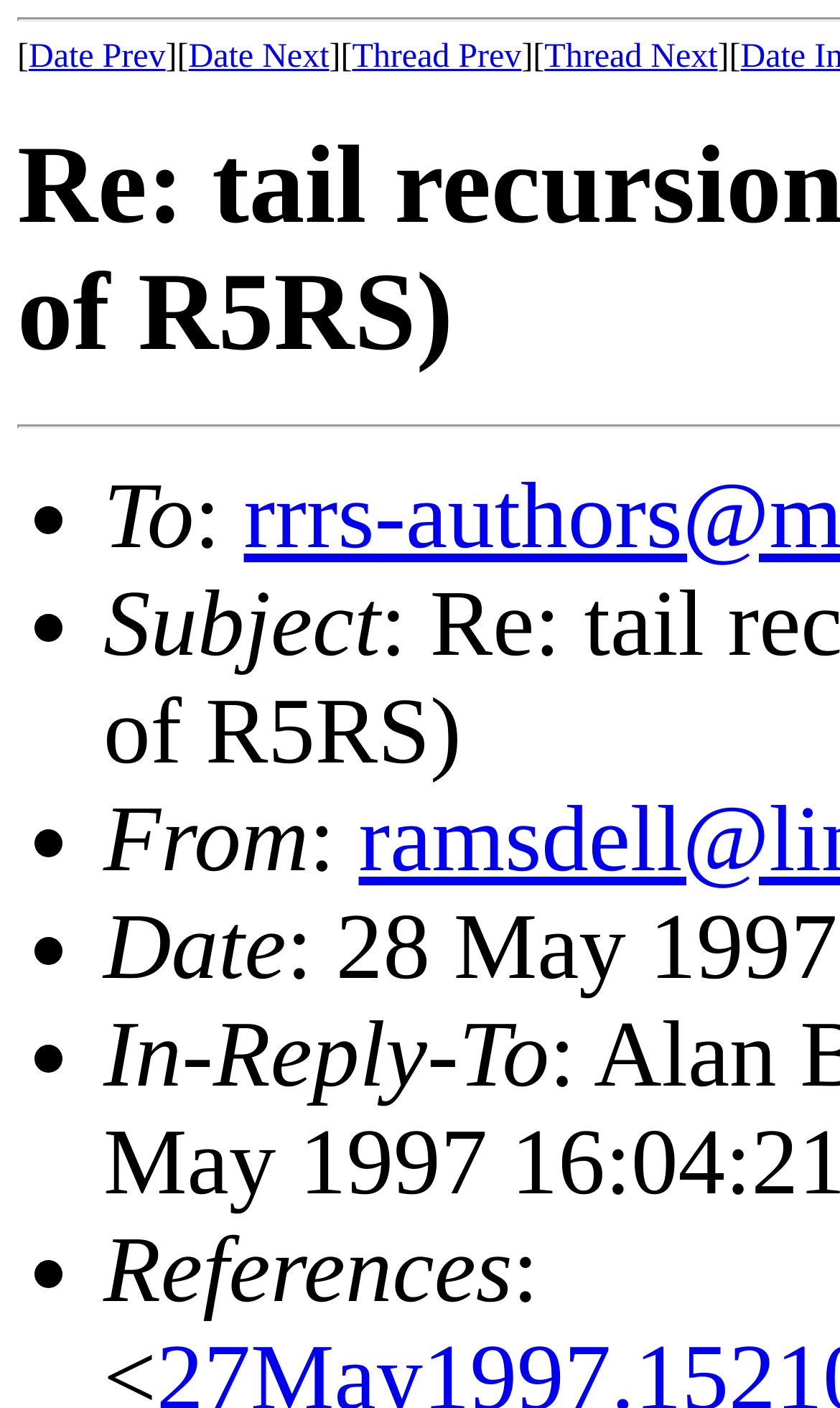Identify the headline of the webpage and generate its text content.

Re: tail recursion (was Re: a (revised) draft of R5RS)